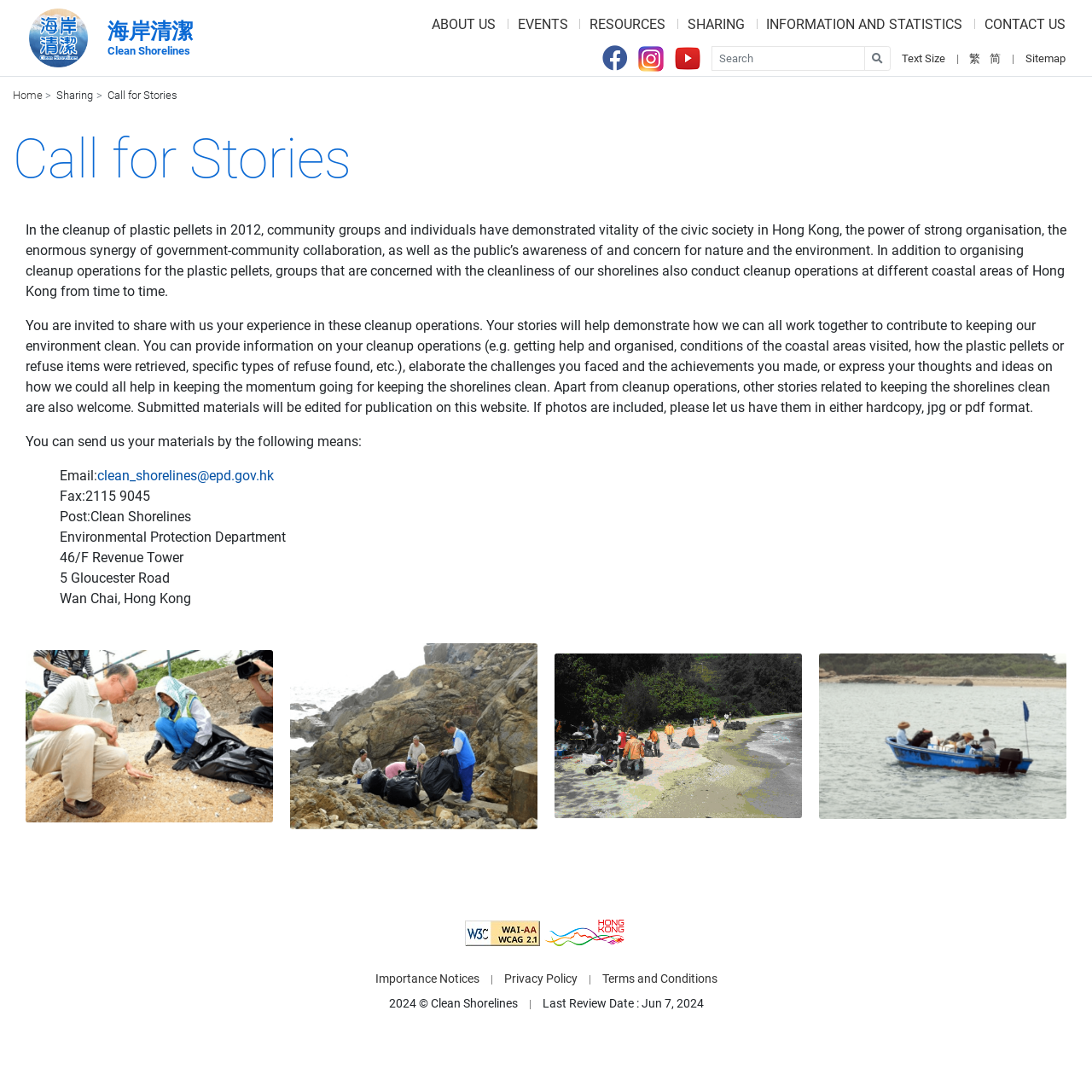Please identify the bounding box coordinates of the area I need to click to accomplish the following instruction: "Search for a term".

[0.652, 0.042, 0.792, 0.065]